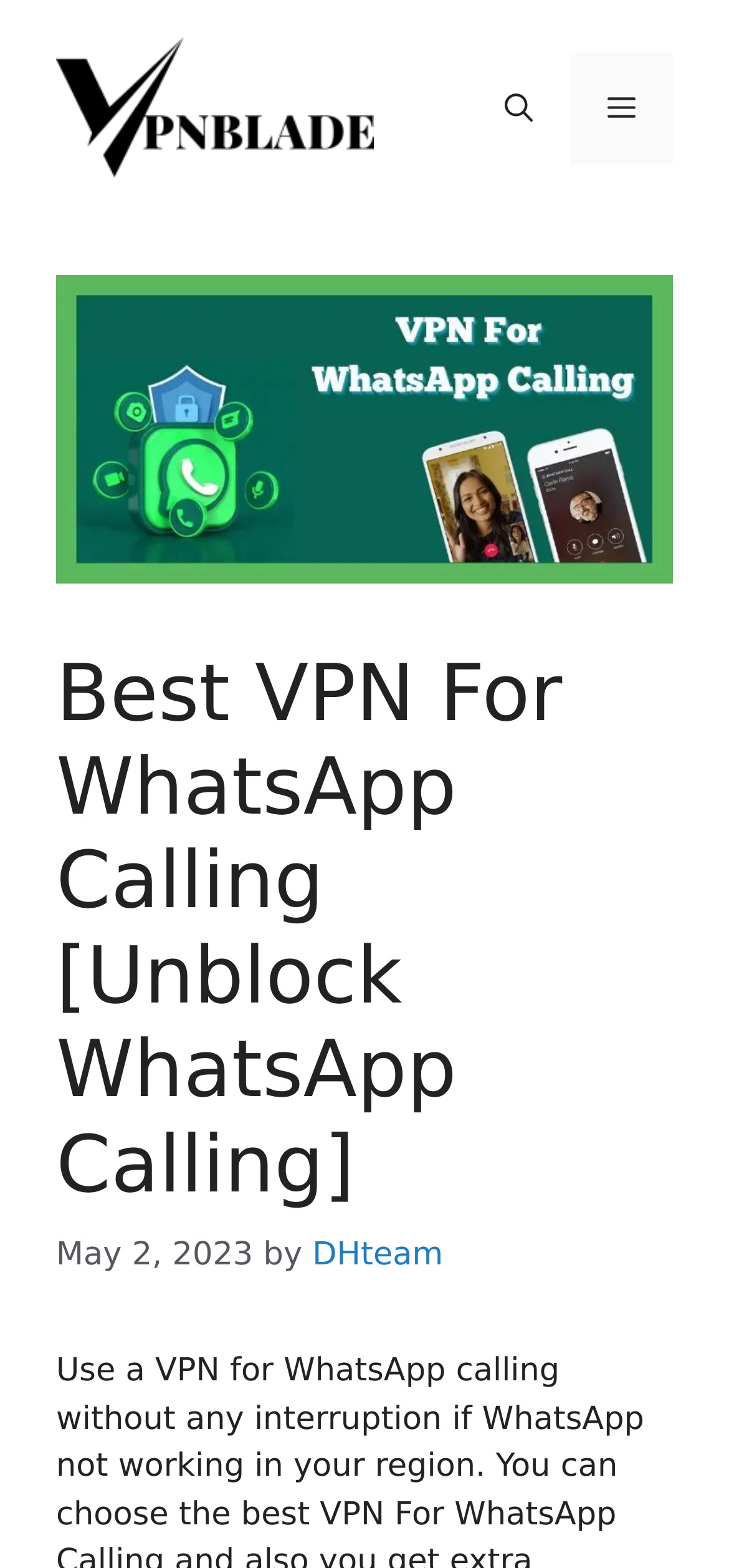Give a one-word or one-phrase response to the question:
Who is the author of the article?

DHteam